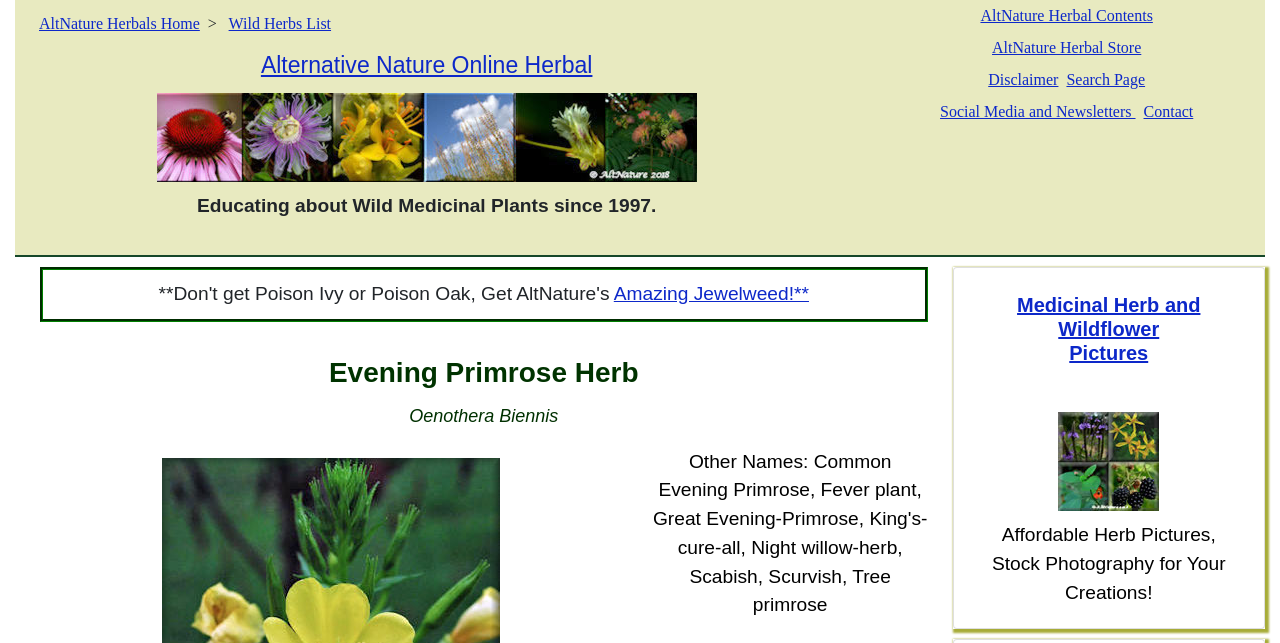Highlight the bounding box of the UI element that corresponds to this description: "Social Media and Newsletters".

[0.734, 0.16, 0.887, 0.187]